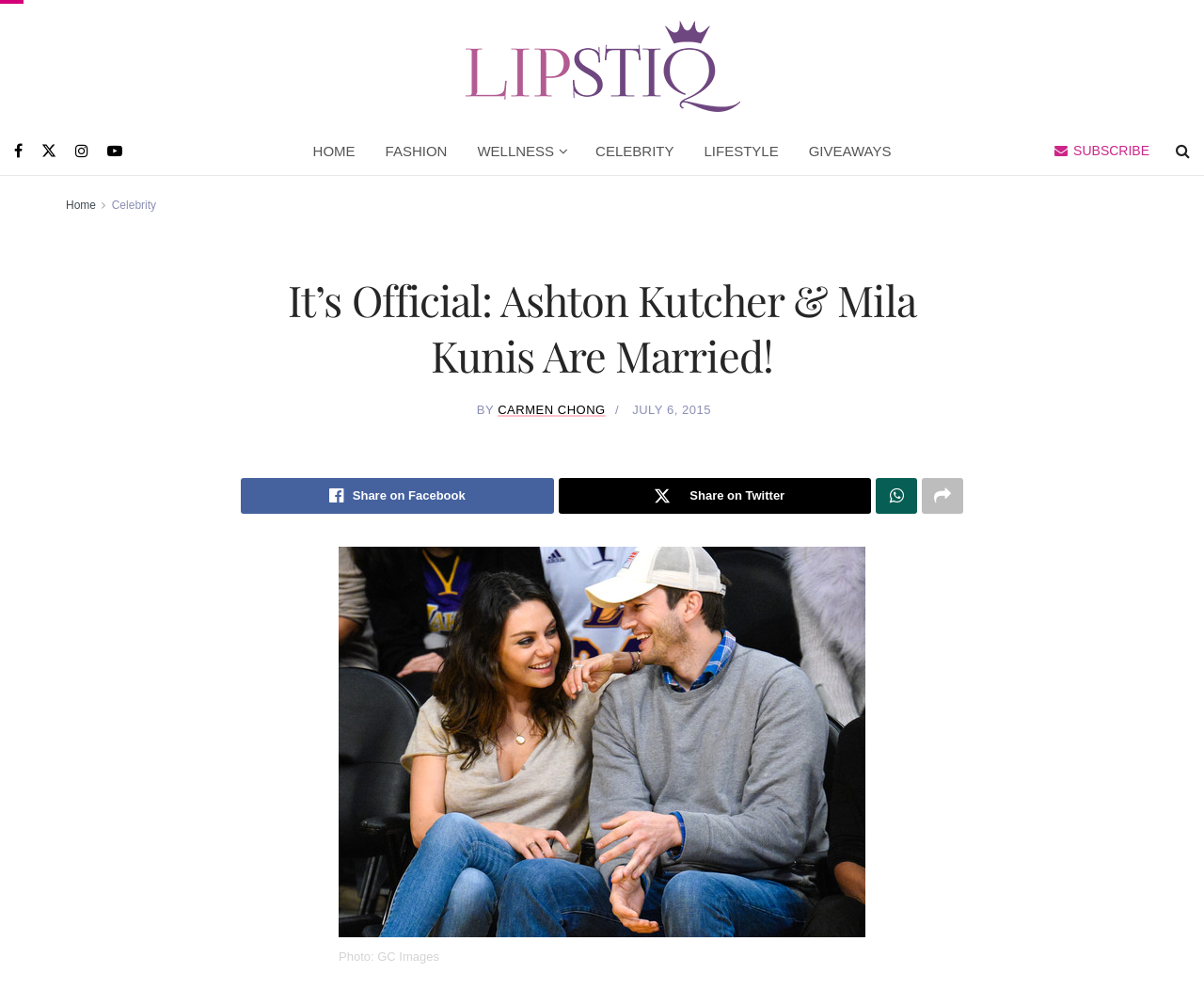Use a single word or phrase to respond to the question:
What is the category of the article?

Celebrity